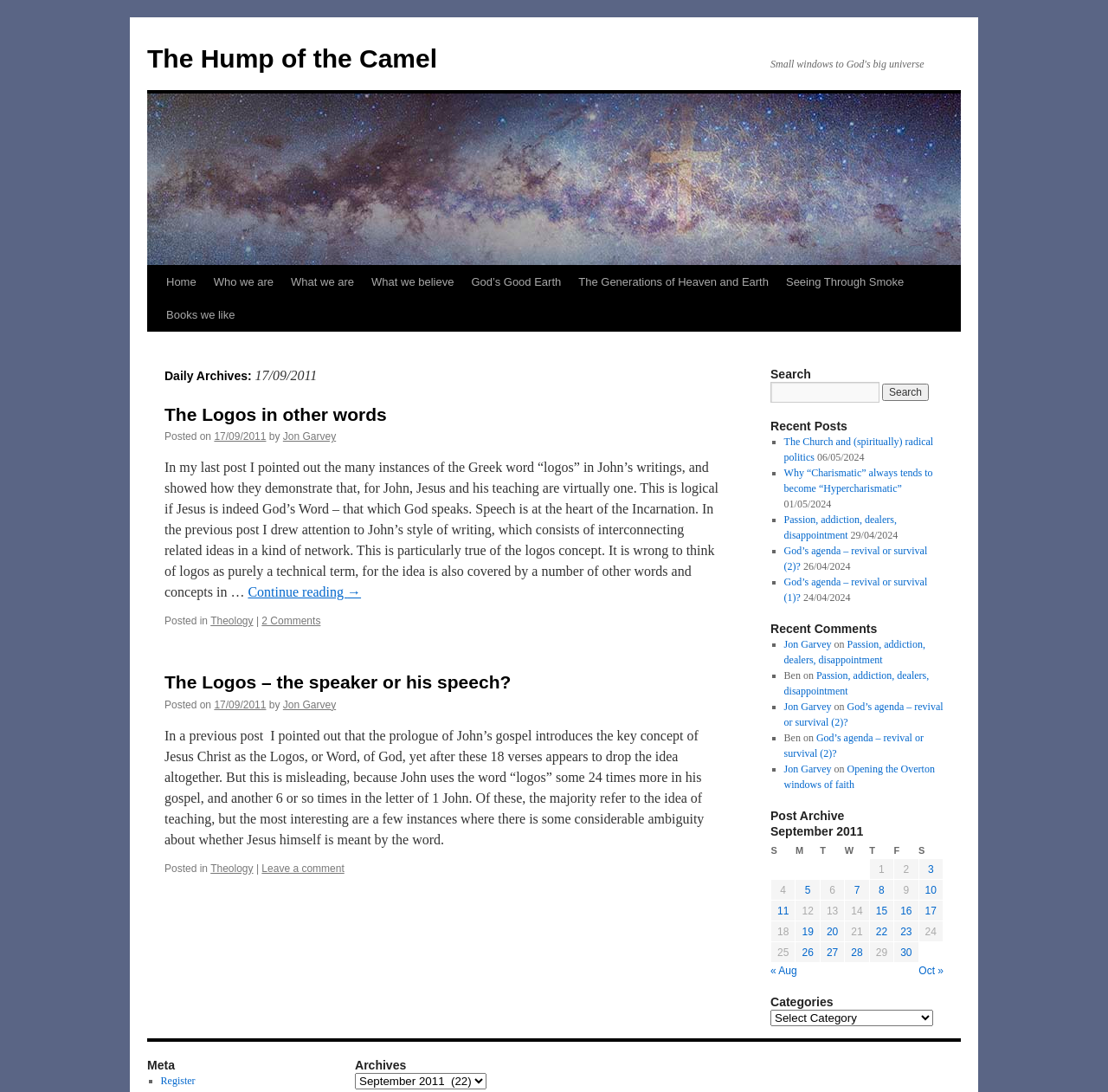Can you provide the bounding box coordinates for the element that should be clicked to implement the instruction: "Read the 'The Logos in other words' post"?

[0.148, 0.369, 0.648, 0.39]